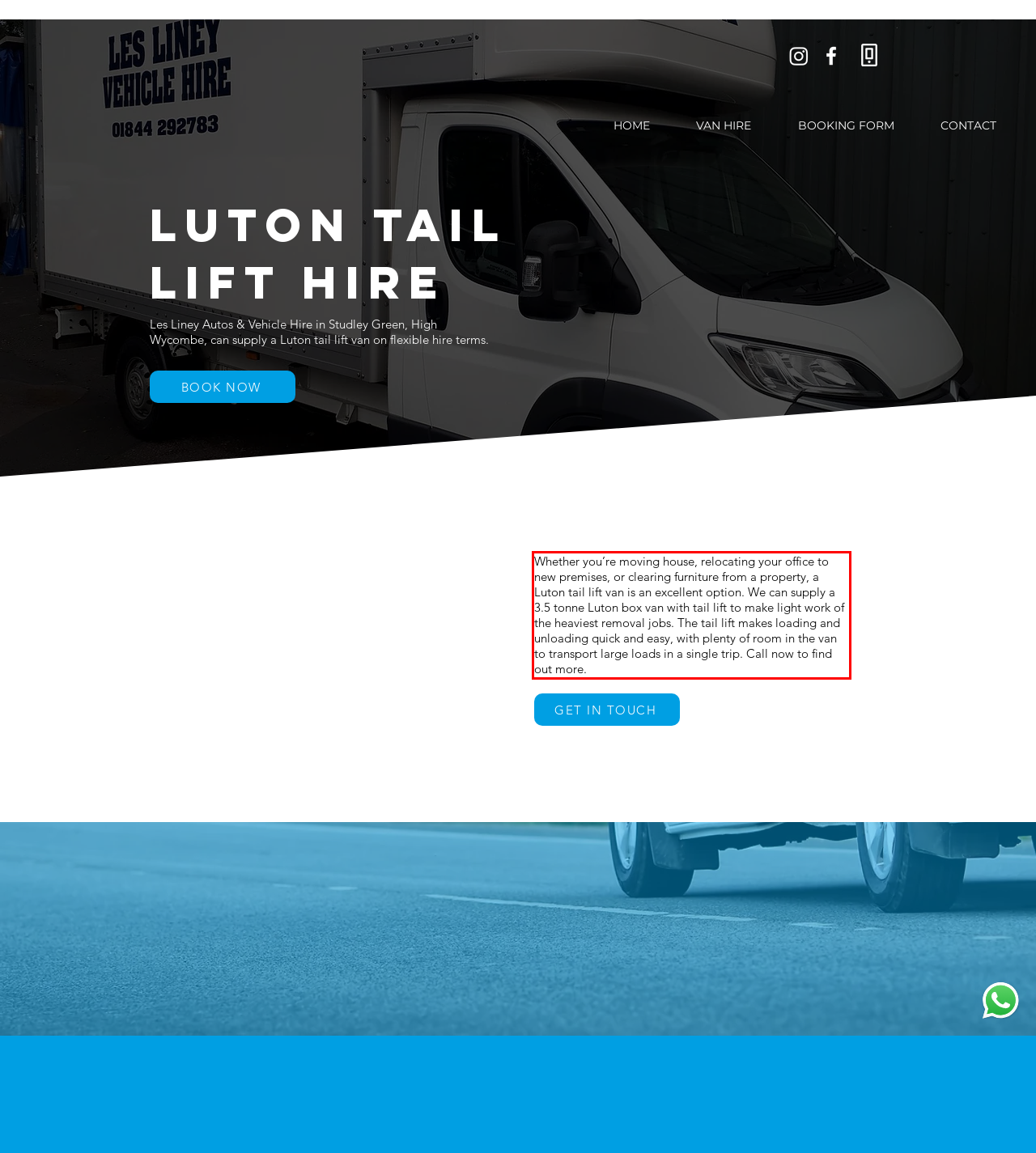There is a UI element on the webpage screenshot marked by a red bounding box. Extract and generate the text content from within this red box.

Whether you’re moving house, relocating your office to new premises, or clearing furniture from a property, a Luton tail lift van is an excellent option. We can supply a 3.5 tonne Luton box van with tail lift to make light work of the heaviest removal jobs. The tail lift makes loading and unloading quick and easy, with plenty of room in the van to transport large loads in a single trip. Call now to find out more.